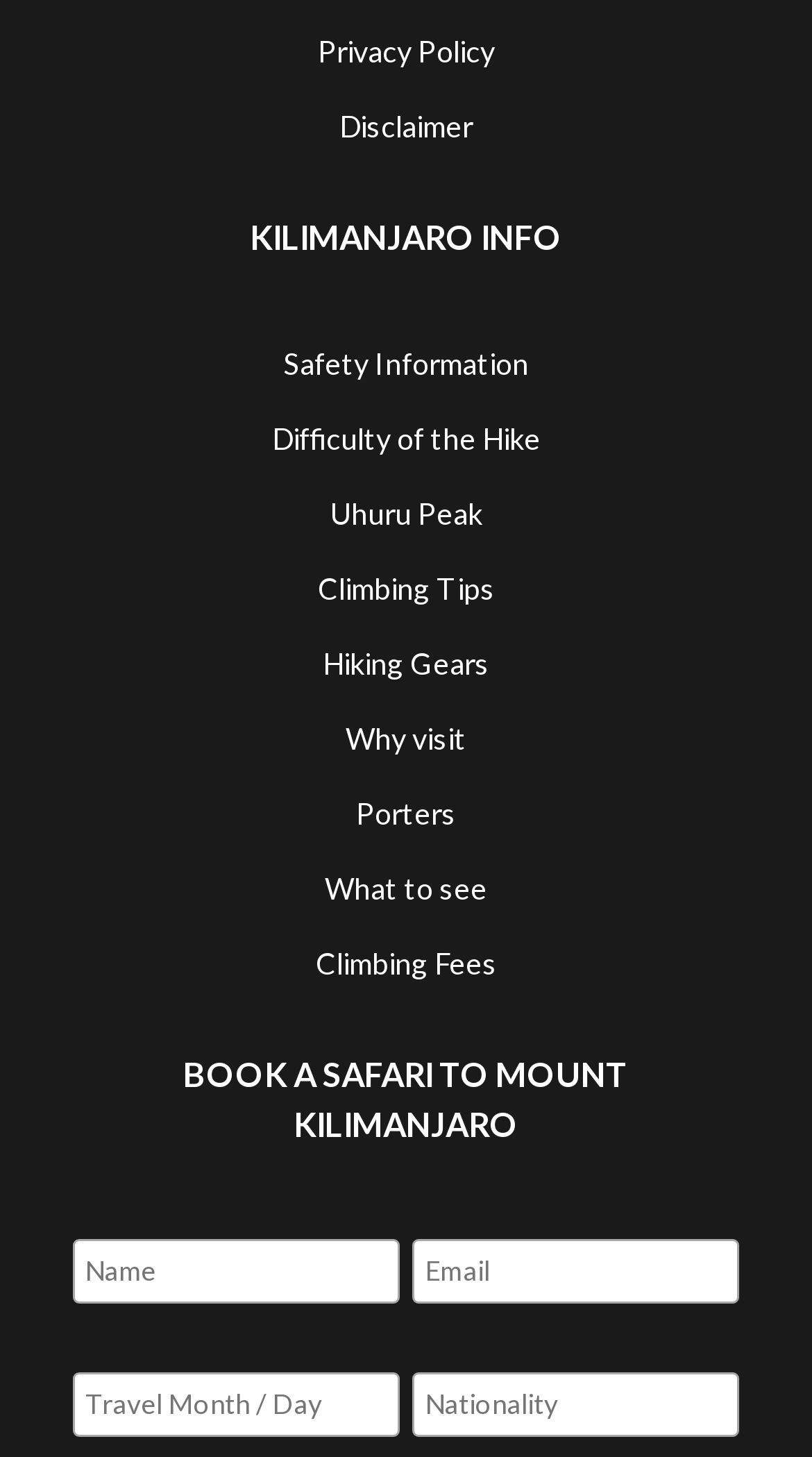Point out the bounding box coordinates of the section to click in order to follow this instruction: "Click on the 'Privacy Policy' link".

[0.391, 0.023, 0.609, 0.047]